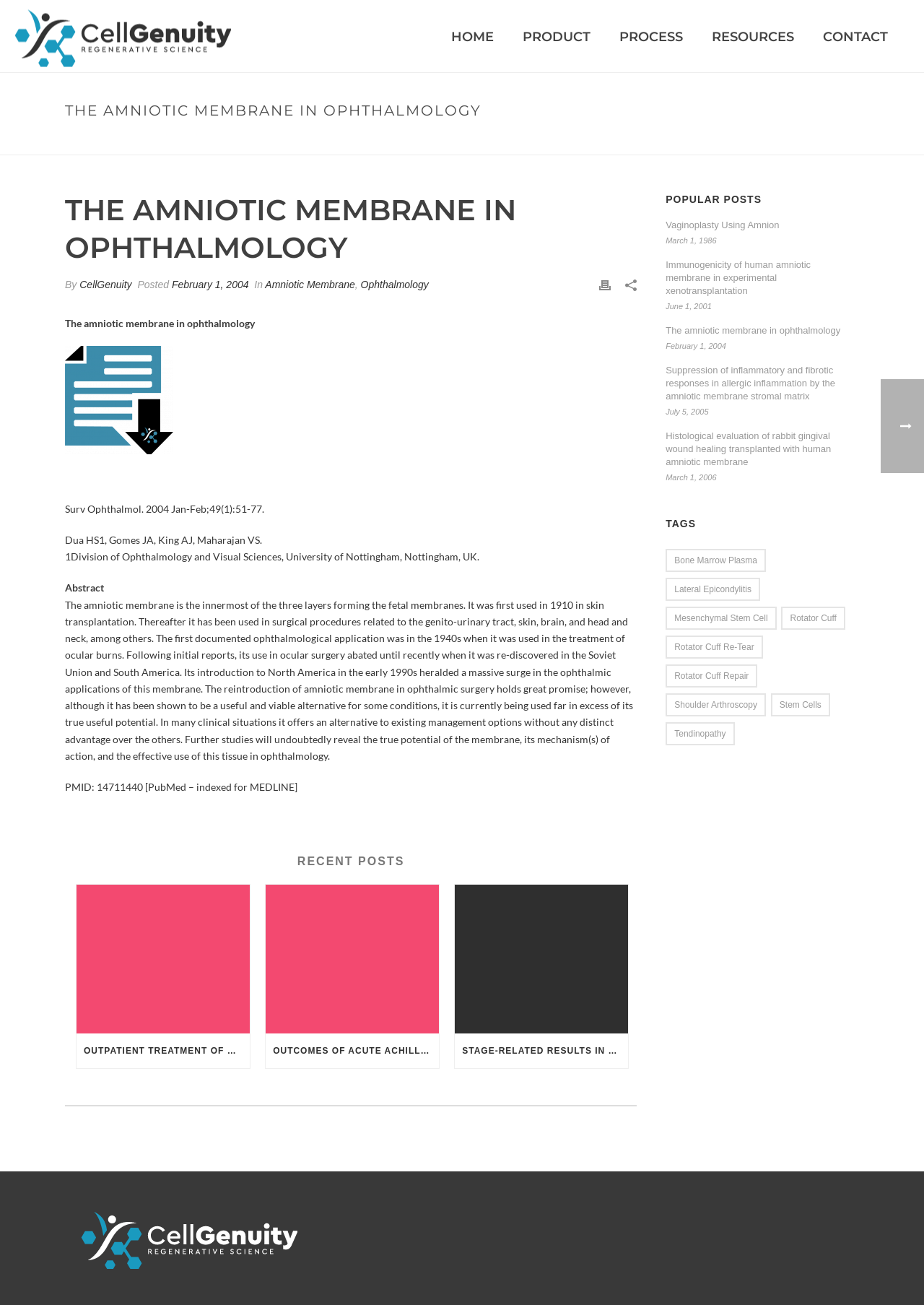Kindly determine the bounding box coordinates for the area that needs to be clicked to execute this instruction: "Click on the Bone marrow plasma tag".

[0.72, 0.421, 0.829, 0.439]